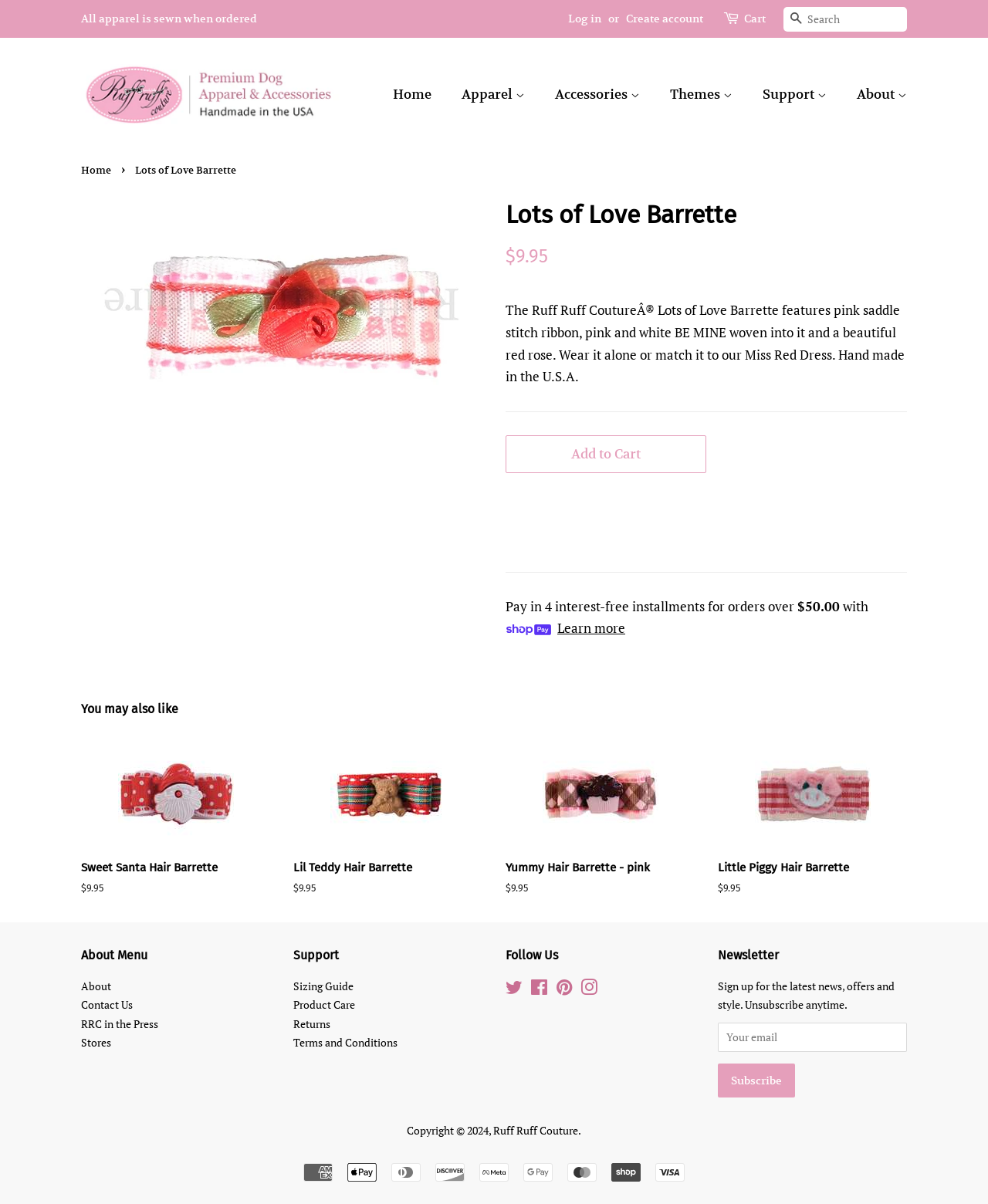Extract the bounding box for the UI element that matches this description: "alt="Centre for Global Social Policy"".

None